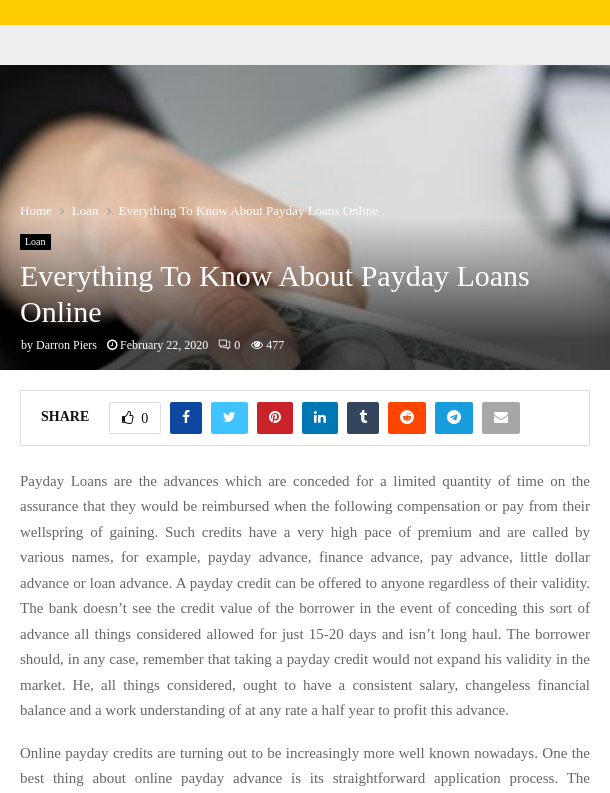What is required for payday loans?
Based on the image, please offer an in-depth response to the question.

According to the caption, payday loans typically require stable employment and a bank account, although they are accessible to individuals regardless of their credit standing. This information is provided in the article to explain the nature of payday loans.